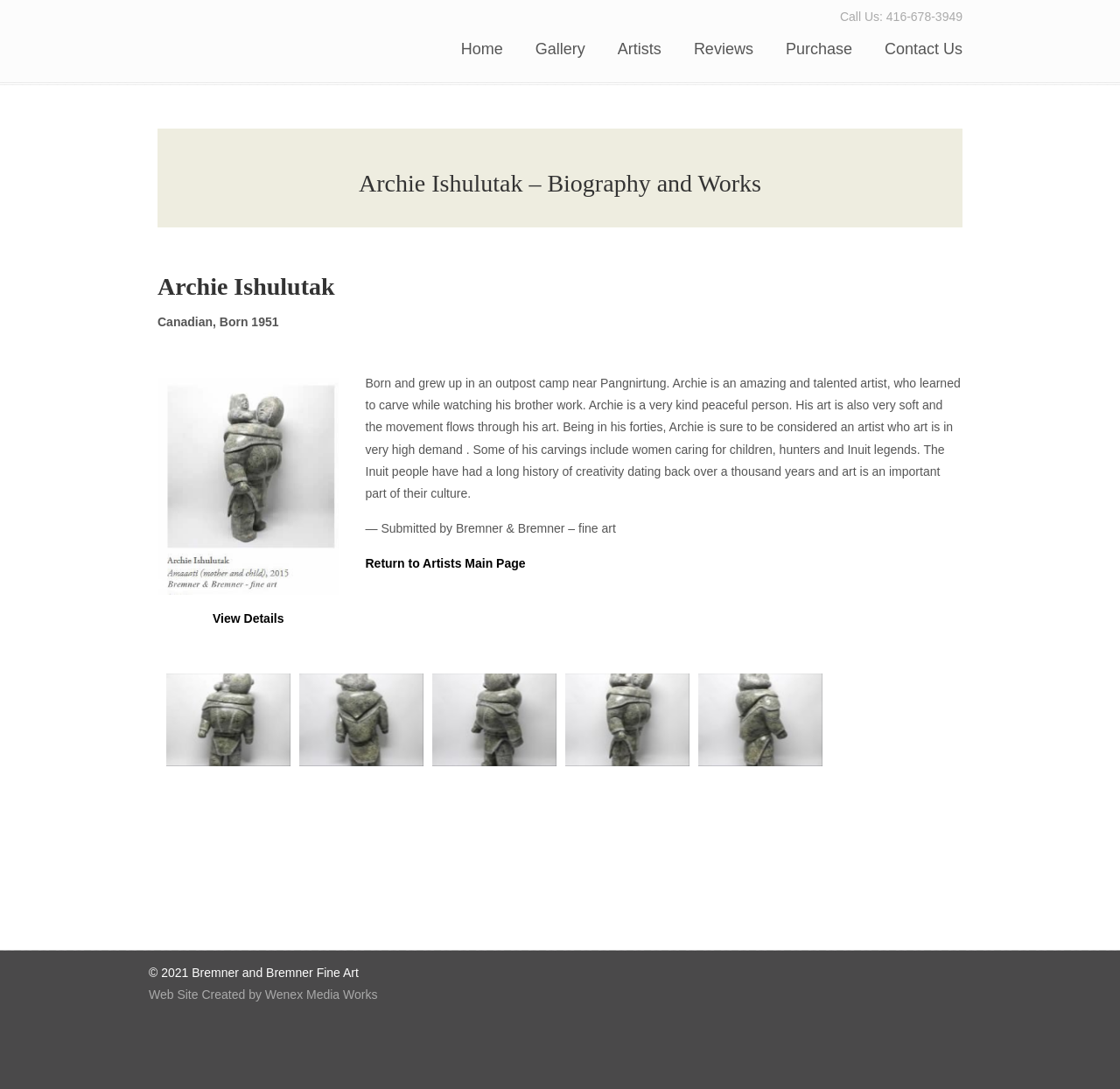Predict the bounding box for the UI component with the following description: "Return to Artists Main Page".

[0.326, 0.511, 0.469, 0.524]